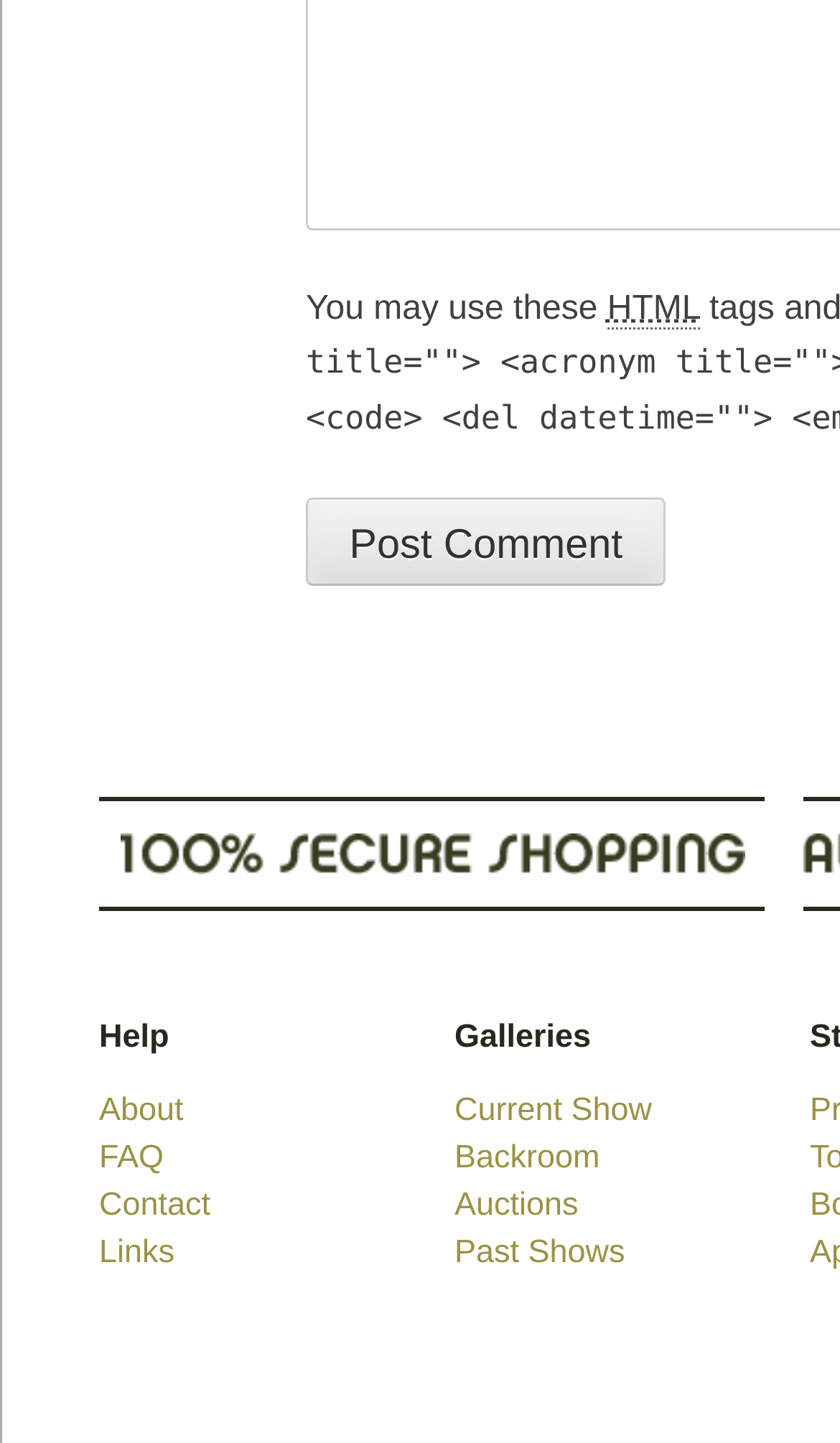Locate the bounding box coordinates of the clickable region necessary to complete the following instruction: "Visit the Help page". Provide the coordinates in the format of four float numbers between 0 and 1, i.e., [left, top, right, bottom].

[0.118, 0.707, 0.541, 0.734]